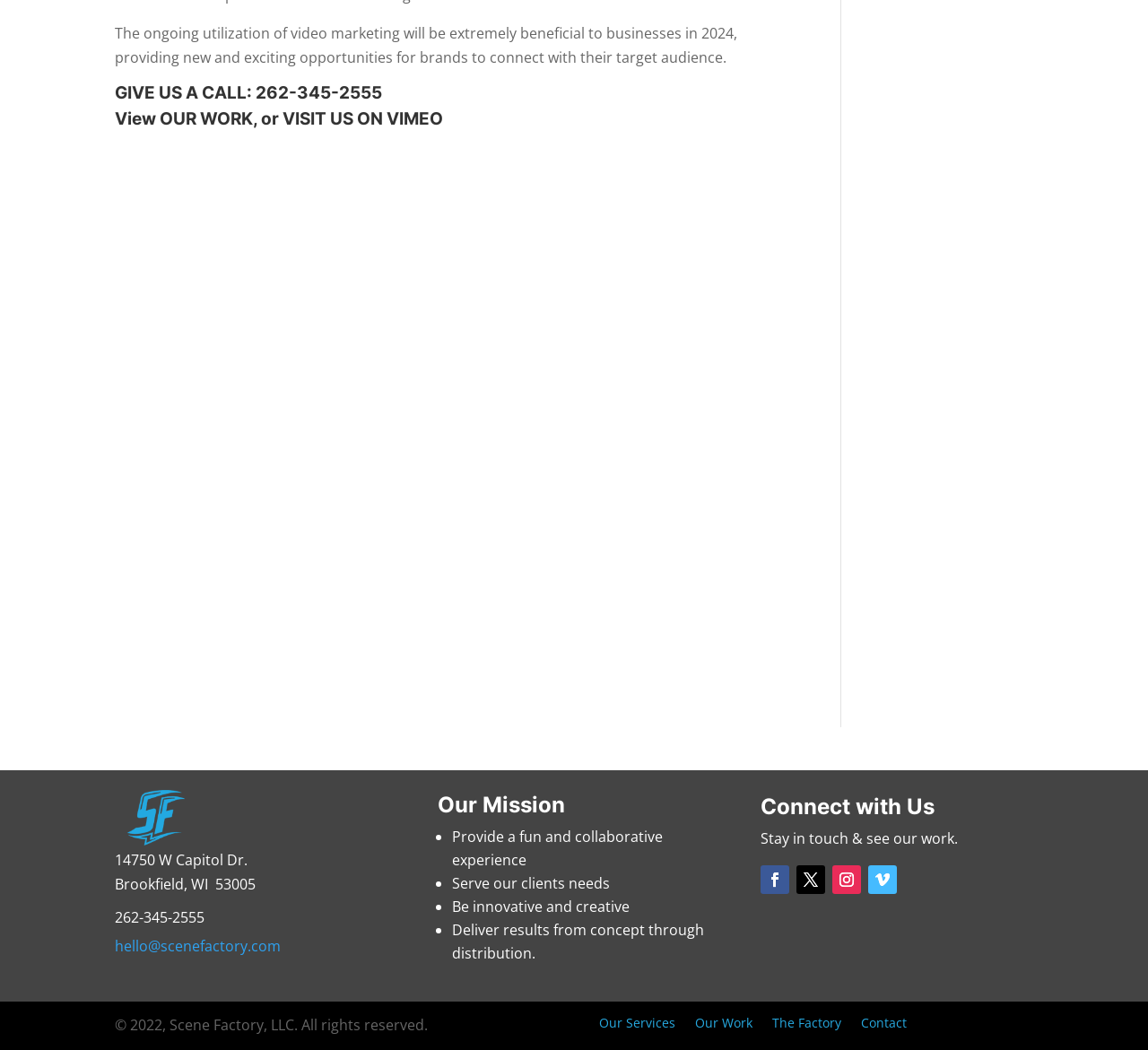What is the address of Scene Factory?
Analyze the screenshot and provide a detailed answer to the question.

I found the address by looking at the static text elements with the text '14750 W Capitol Dr.' and 'Brookfield, WI 53005'.